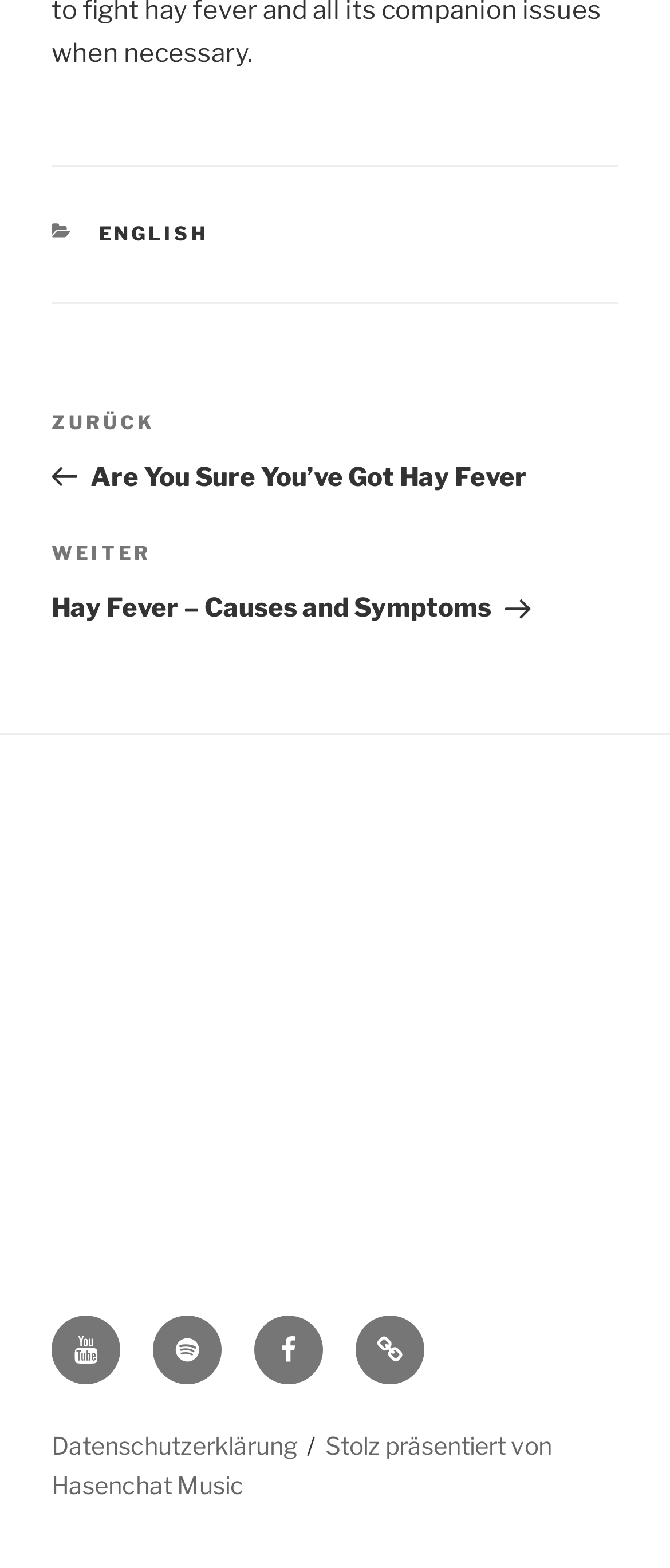What is the category section title?
Provide a fully detailed and comprehensive answer to the question.

I found the category section title by looking at the StaticText element with the text 'KATEGORIEN' inside the FooterAsNonLandmark element.